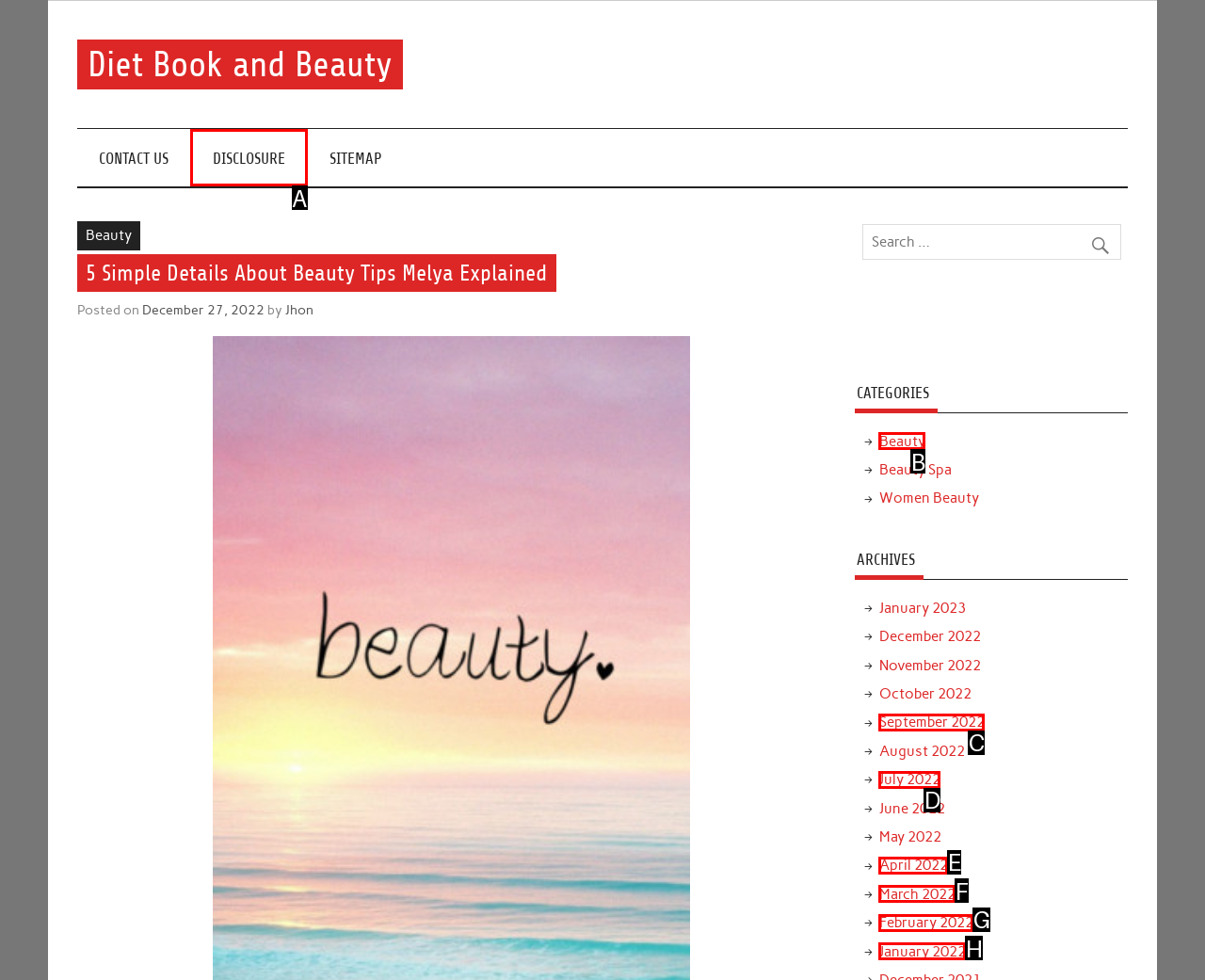Choose the HTML element to click for this instruction: Go to the disclosure page Answer with the letter of the correct choice from the given options.

A